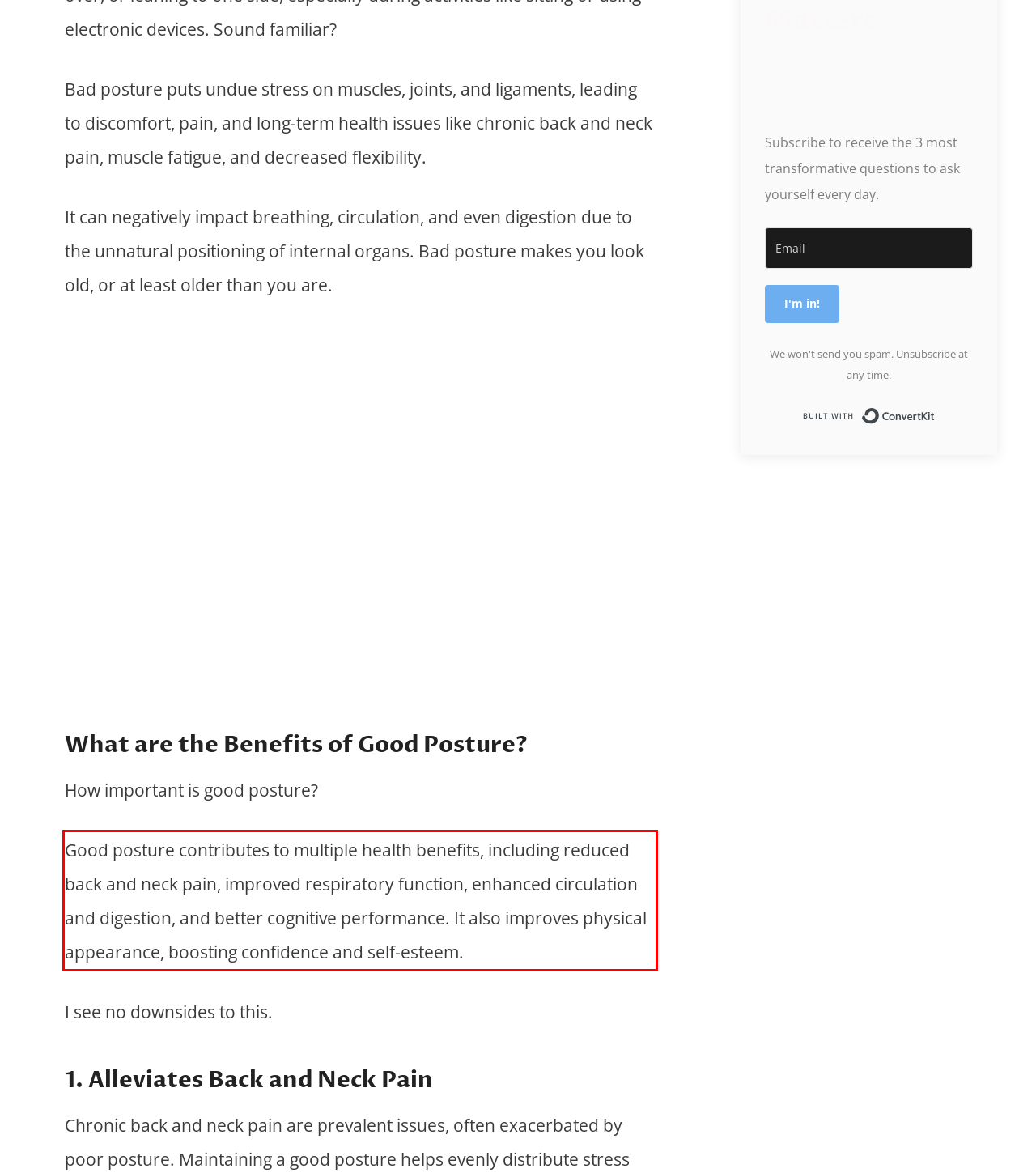Please identify and extract the text from the UI element that is surrounded by a red bounding box in the provided webpage screenshot.

Good posture contributes to multiple health benefits, including reduced back and neck pain, improved respiratory function, enhanced circulation and digestion, and better cognitive performance. It also improves physical appearance, boosting confidence and self-esteem.